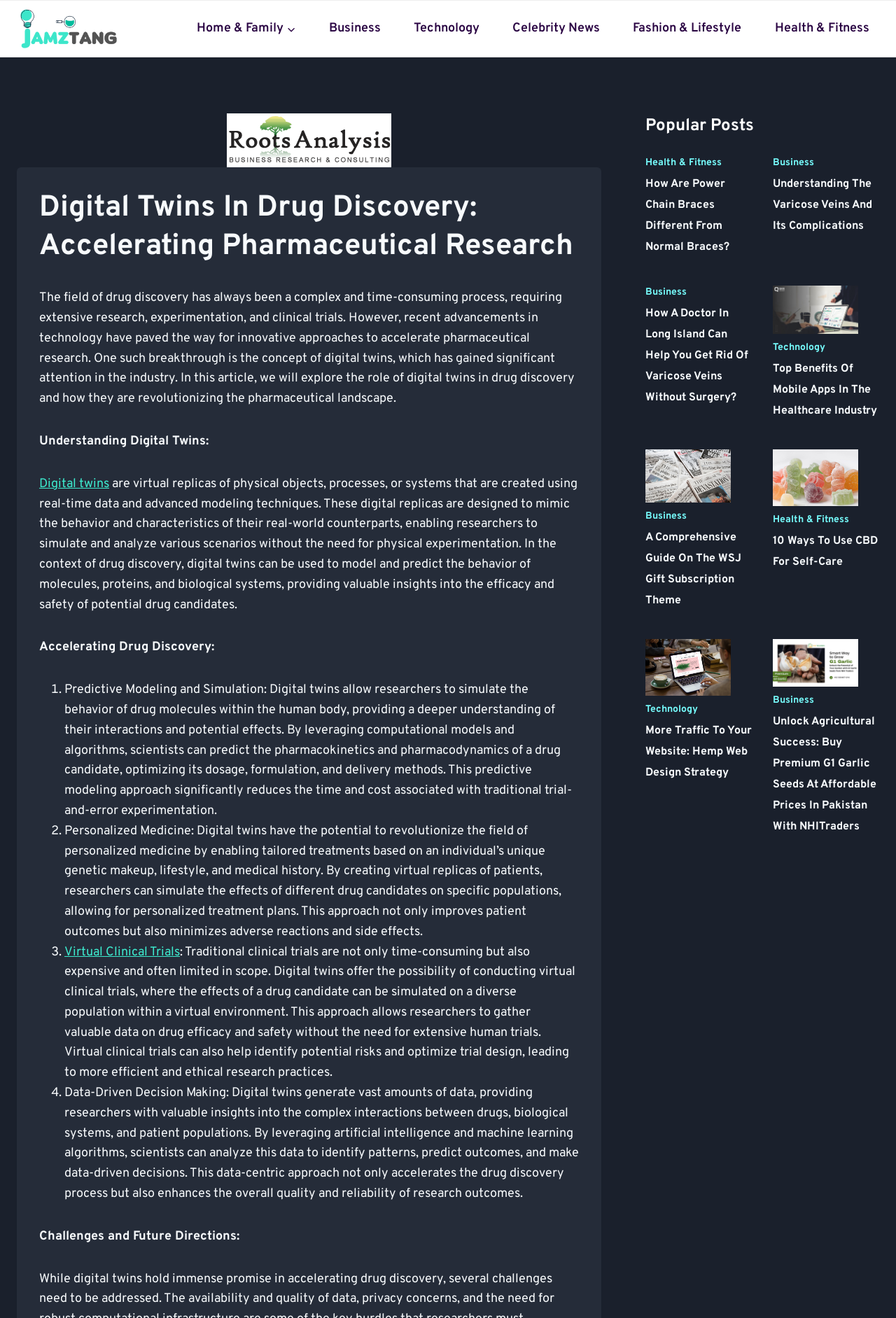Determine the bounding box coordinates for the HTML element described here: "Celebrity News".

[0.561, 0.011, 0.681, 0.033]